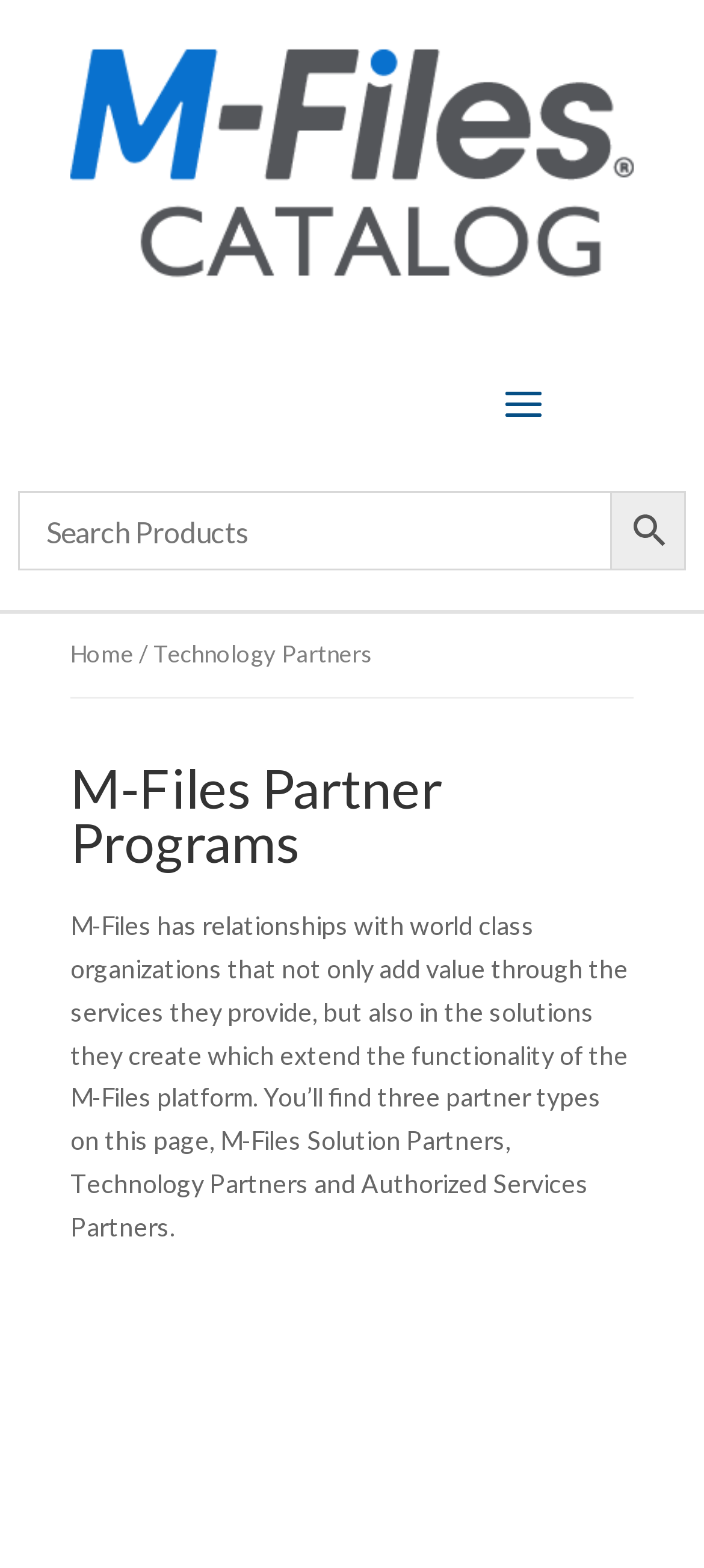Can you find and provide the main heading text of this webpage?

M-Files Partner Programs